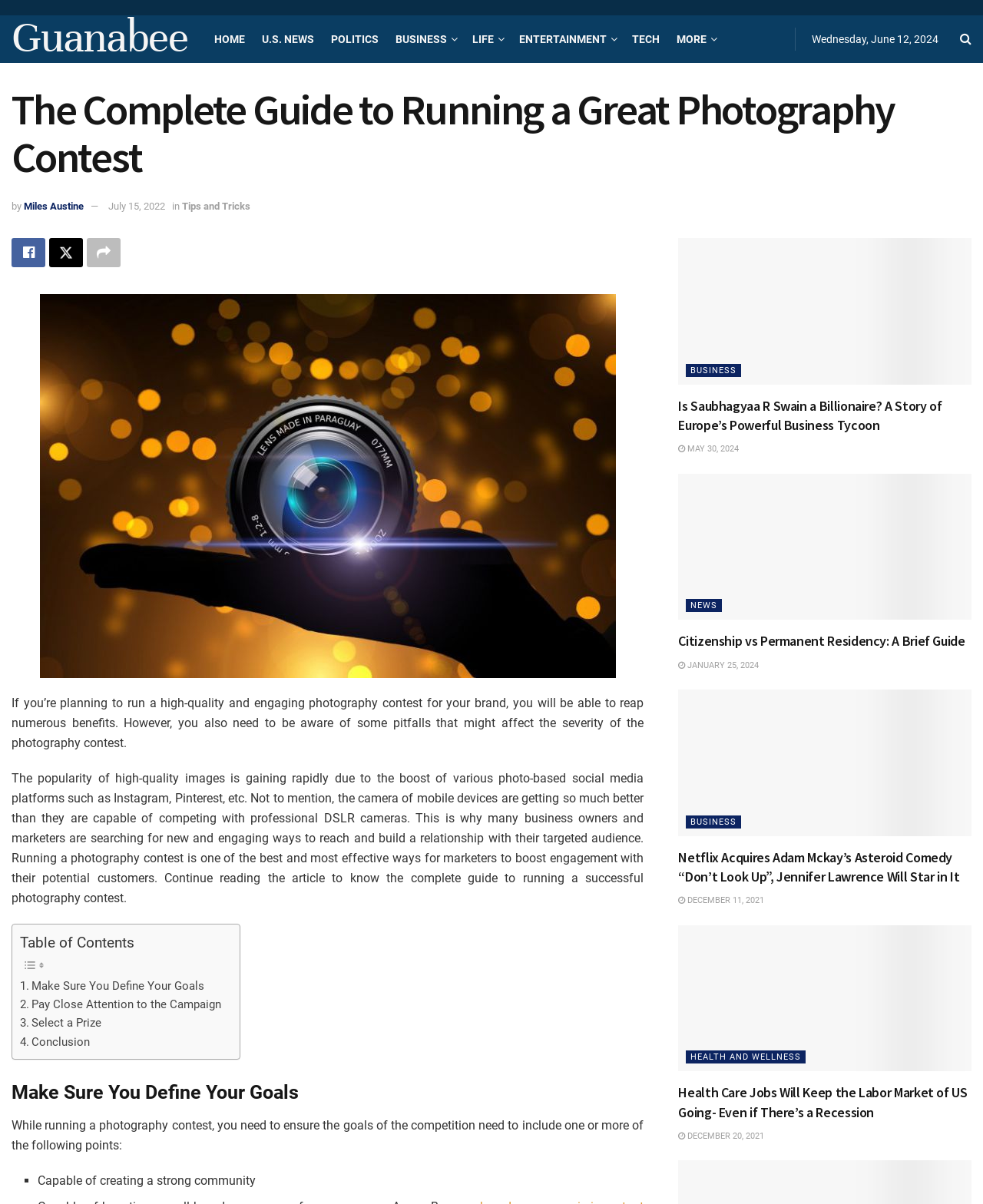Determine the bounding box coordinates for the area you should click to complete the following instruction: "Click on the link to know how to 'Make Sure You Define Your Goals'".

[0.02, 0.811, 0.211, 0.827]